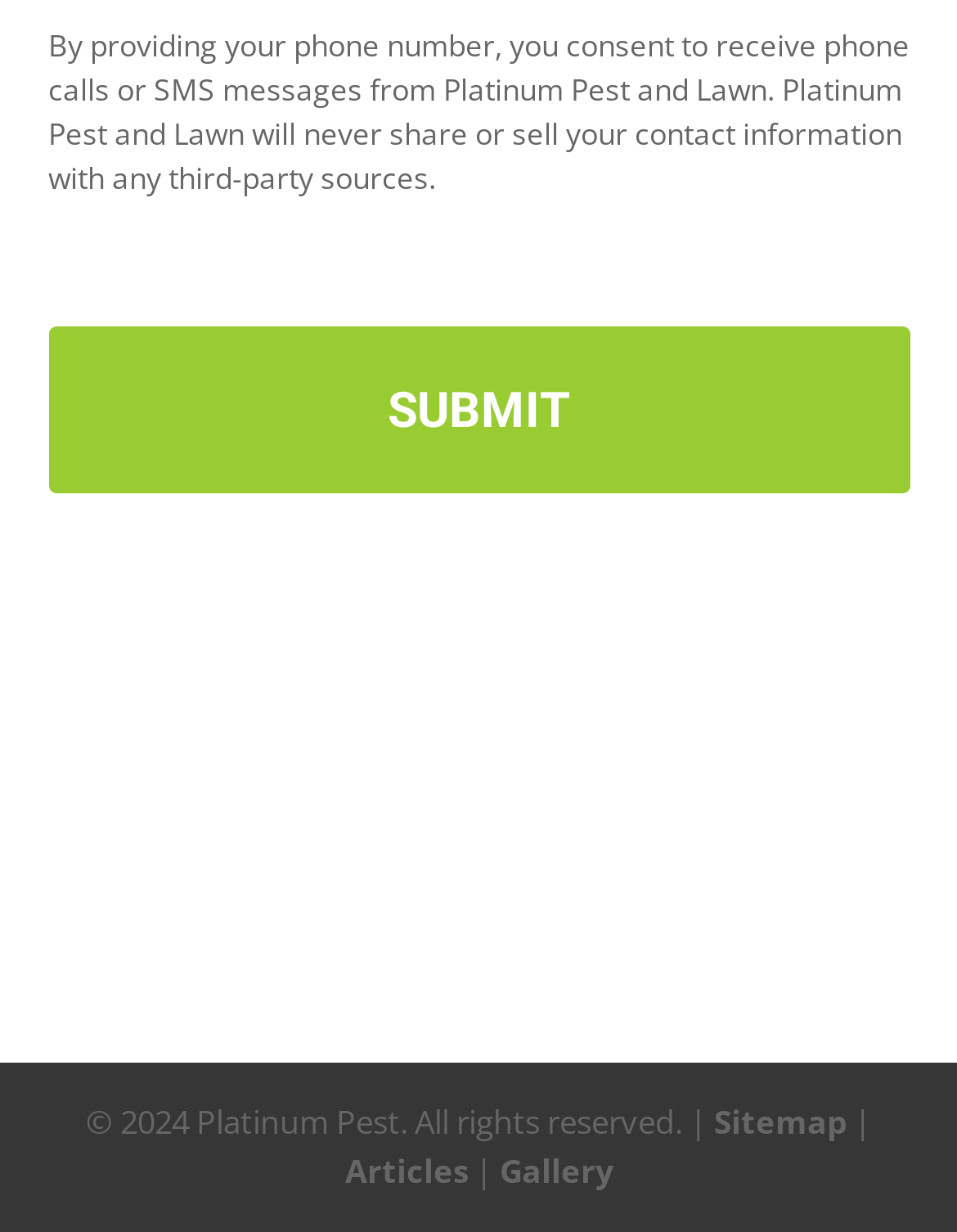Answer succinctly with a single word or phrase:
What is the year mentioned in the copyright information?

2024